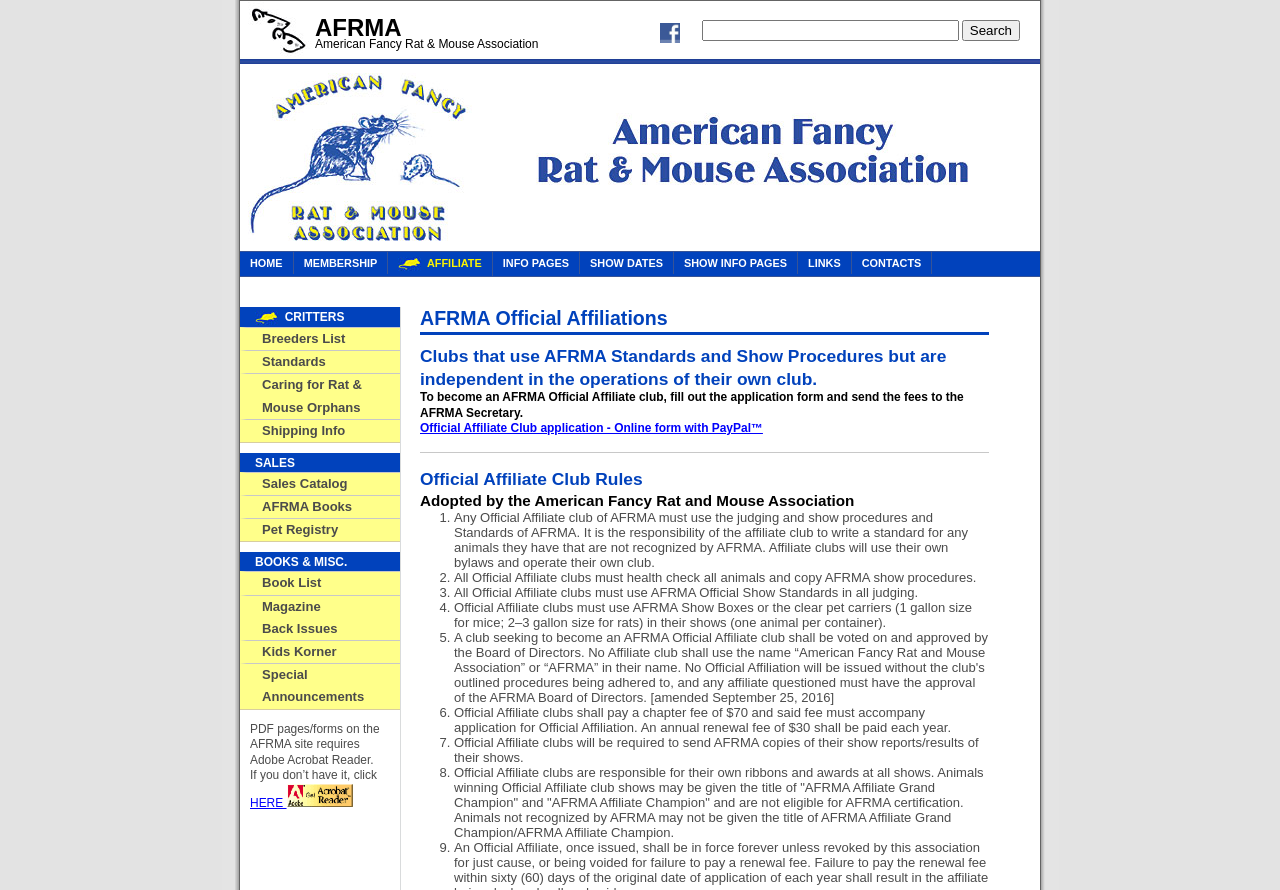Provide the bounding box coordinates in the format (top-left x, top-left y, bottom-right x, bottom-right y). All values are floating point numbers between 0 and 1. Determine the bounding box coordinate of the UI element described as: Sitemap

None